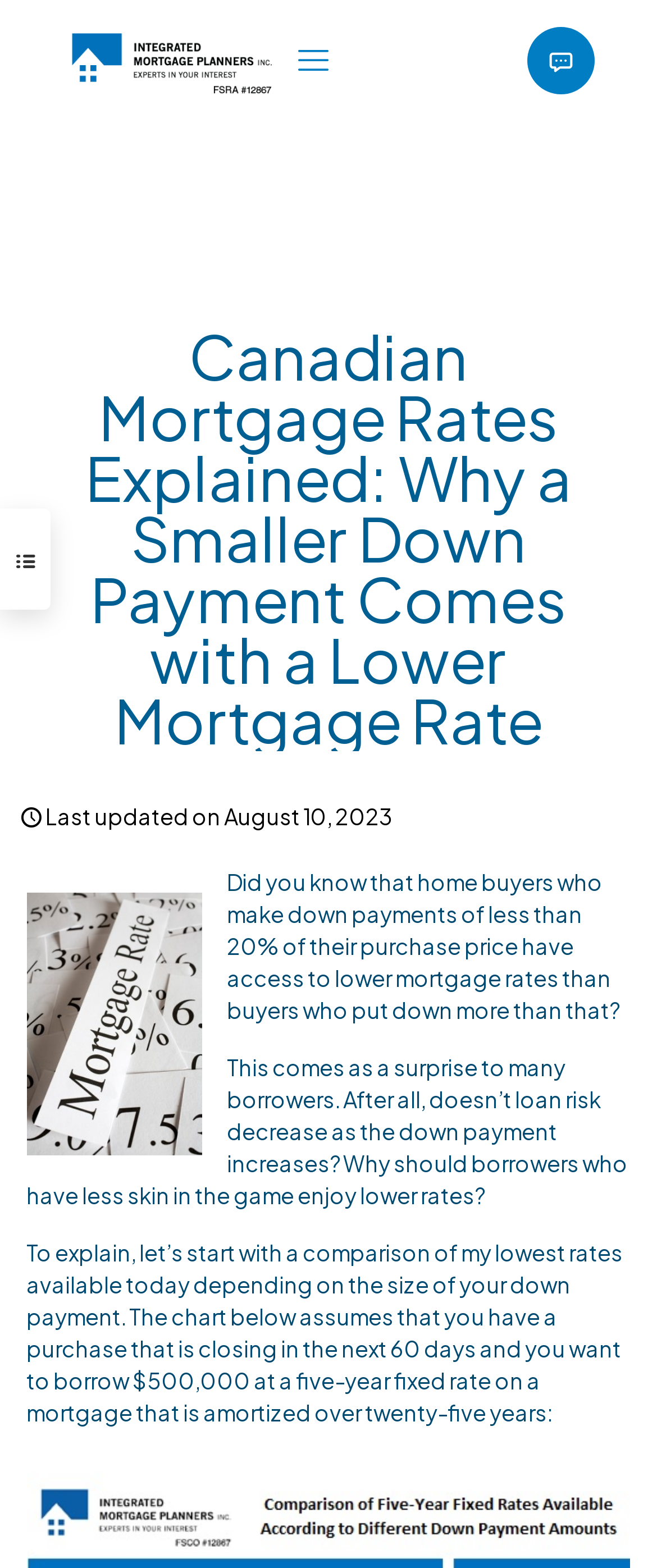Find the coordinates for the bounding box of the element with this description: "Speaker News".

None